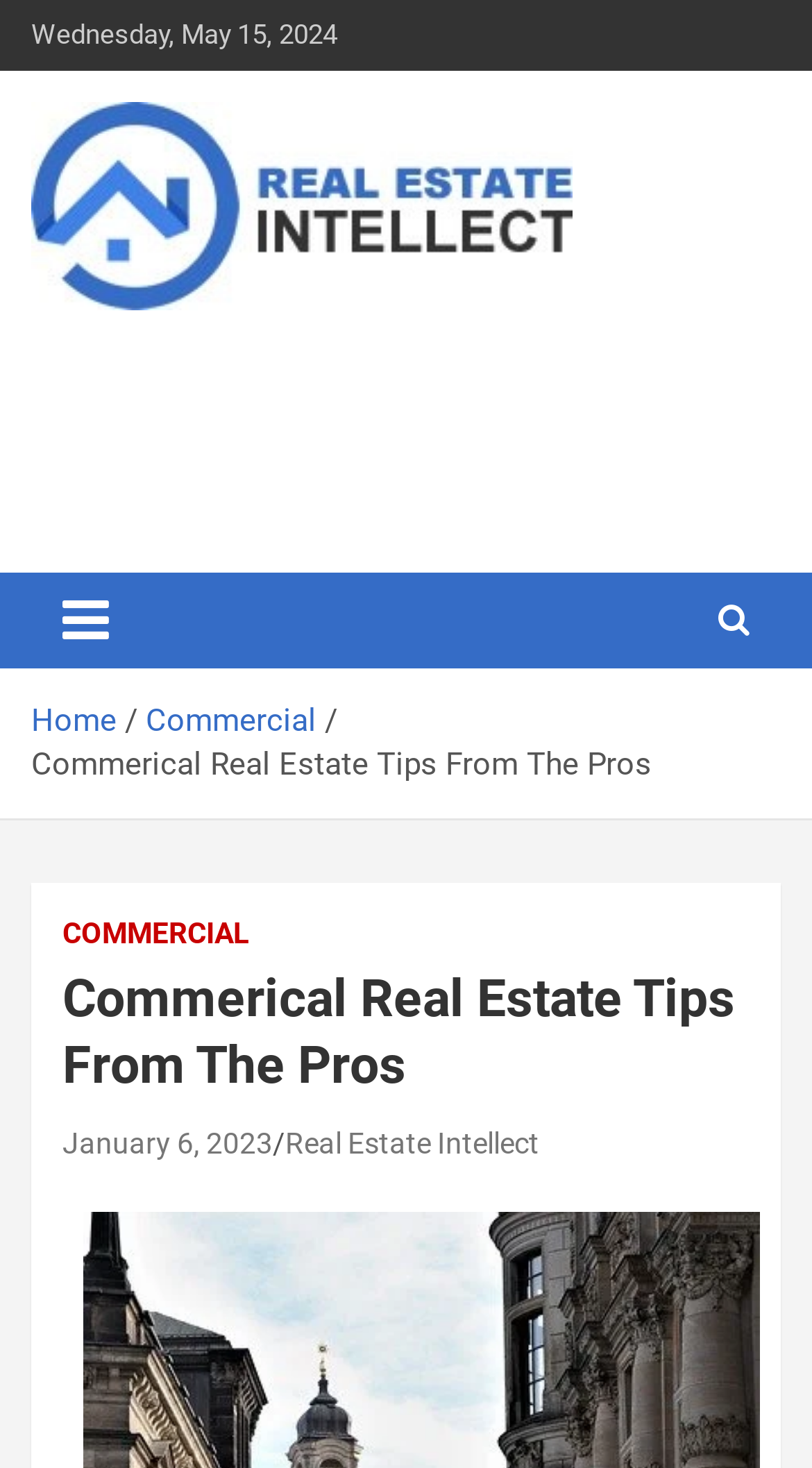What is the title of the current article?
Refer to the screenshot and deliver a thorough answer to the question presented.

I found the title of the current article by looking at the header element, which displays the title 'Commerical Real Estate Tips From The Pros'.